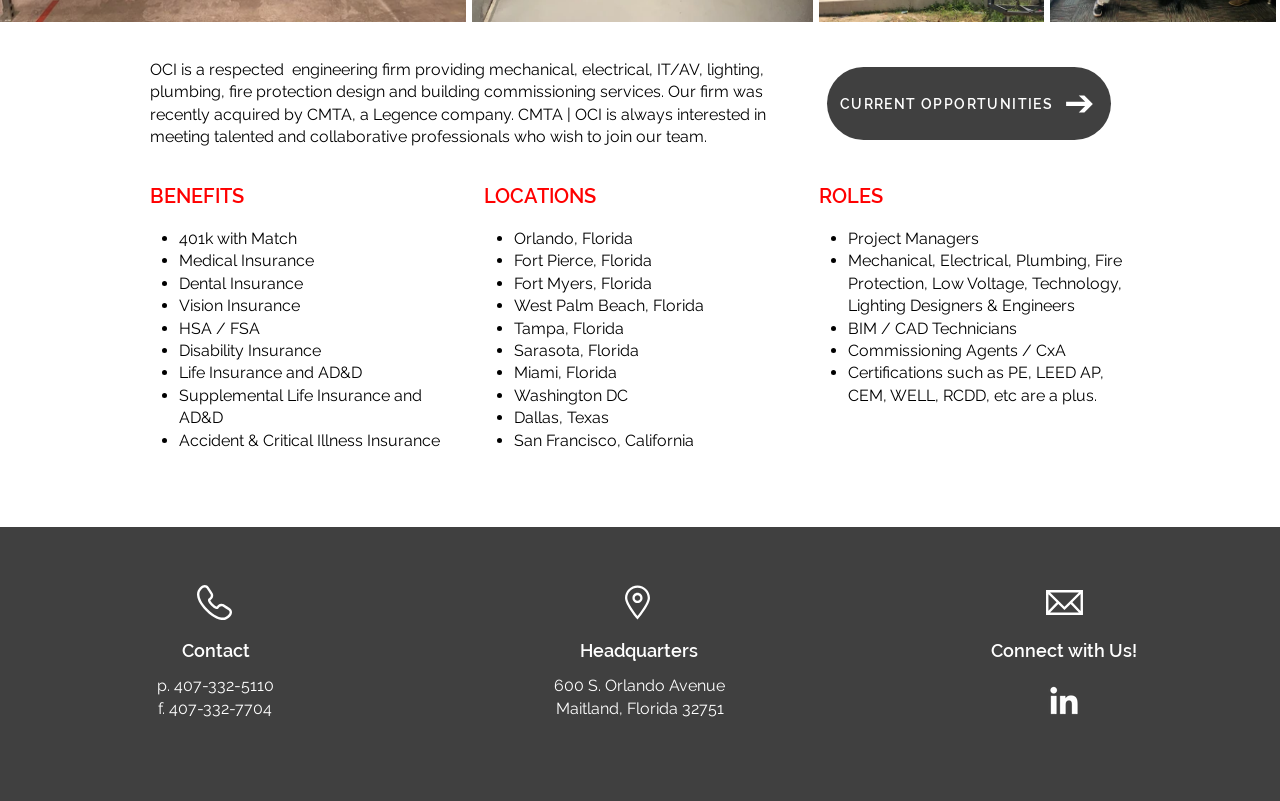Using floating point numbers between 0 and 1, provide the bounding box coordinates in the format (top-left x, top-left y, bottom-right x, bottom-right y). Locate the UI element described here: Connect with Us!

[0.775, 0.799, 0.889, 0.826]